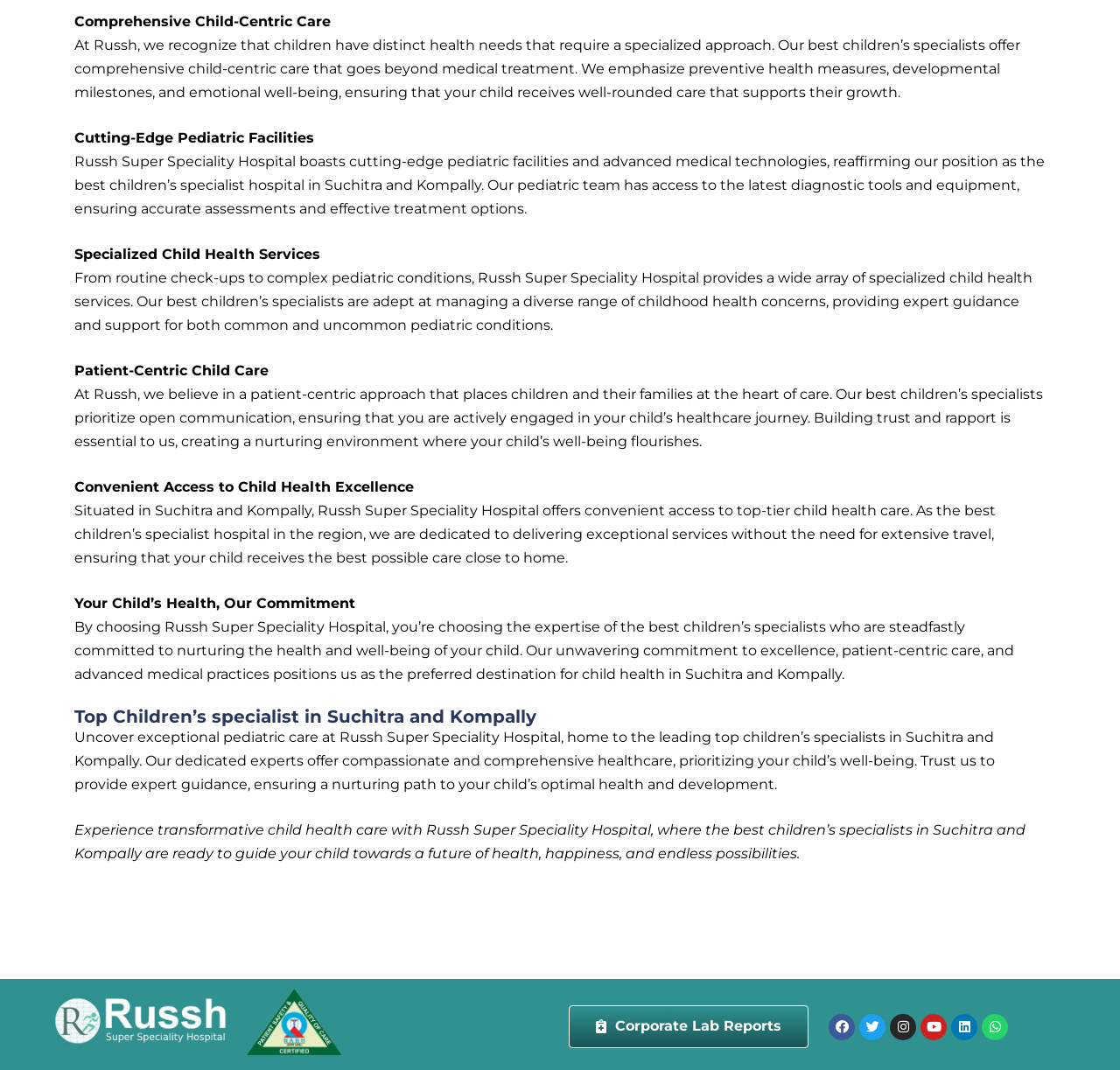Highlight the bounding box coordinates of the element you need to click to perform the following instruction: "Click on 'Russh Super Speciality Hospital'."

[0.066, 0.143, 0.264, 0.159]